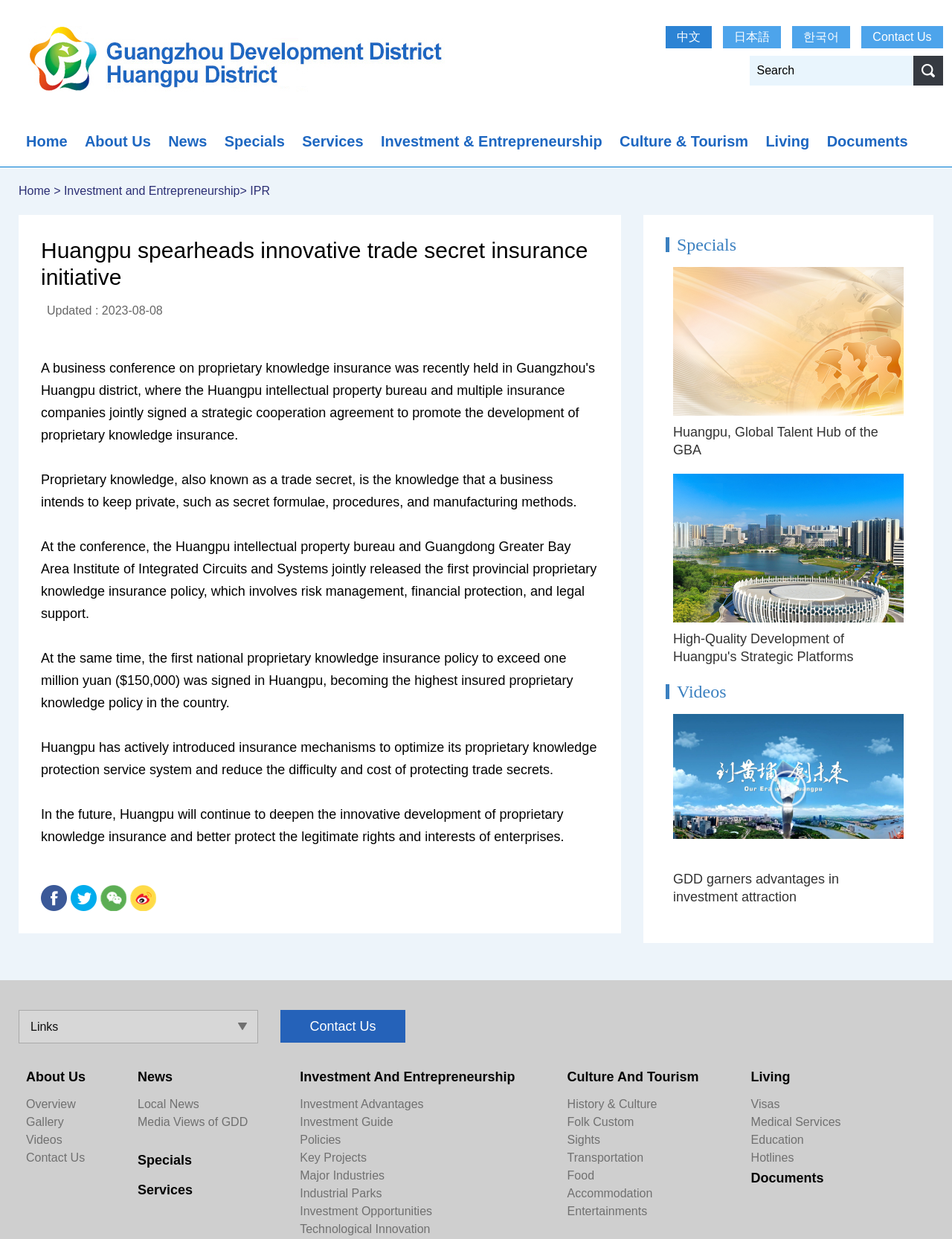Based on the element description, predict the bounding box coordinates (top-left x, top-left y, bottom-right x, bottom-right y) for the UI element in the screenshot: input value="Search" name="searchText" placeholder="Search" value="Search"

[0.787, 0.045, 0.959, 0.069]